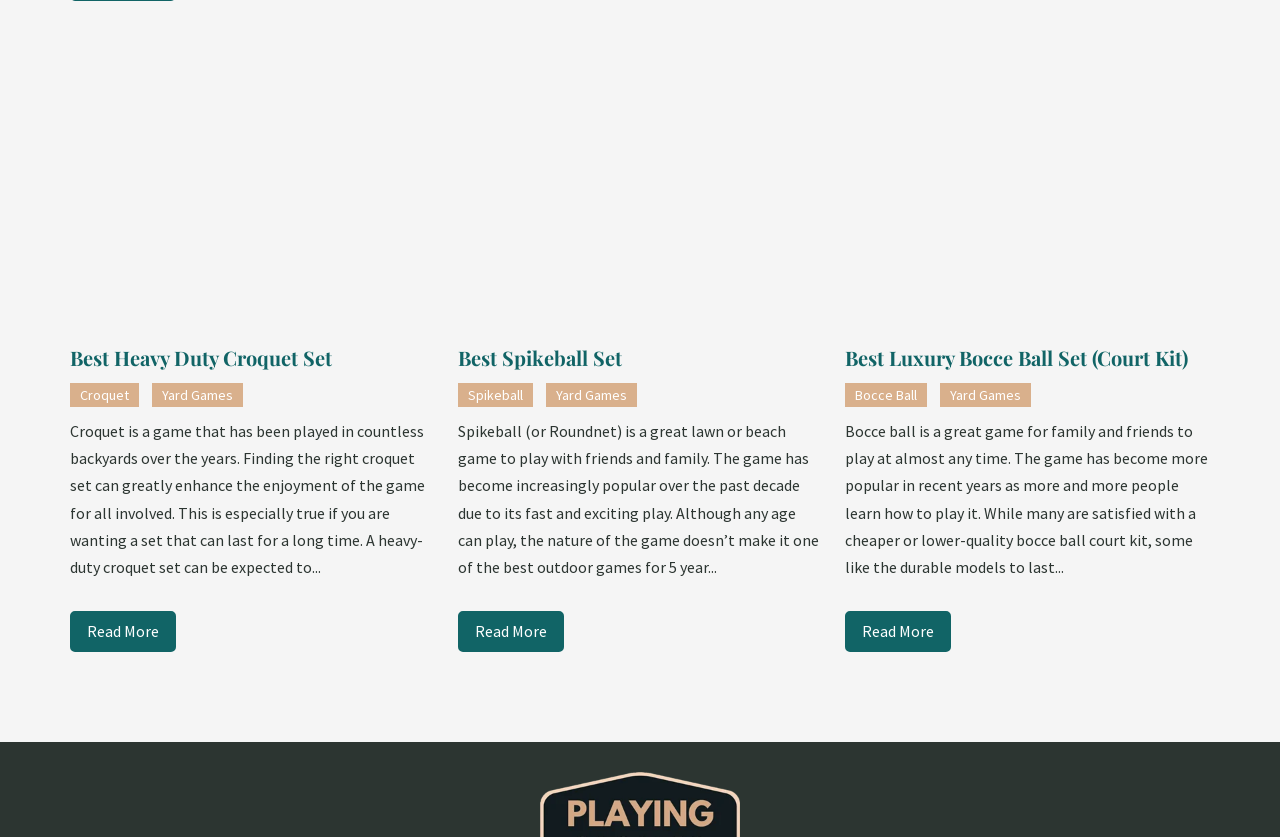Calculate the bounding box coordinates for the UI element based on the following description: "Best Spikeball Set". Ensure the coordinates are four float numbers between 0 and 1, i.e., [left, top, right, bottom].

[0.357, 0.412, 0.486, 0.443]